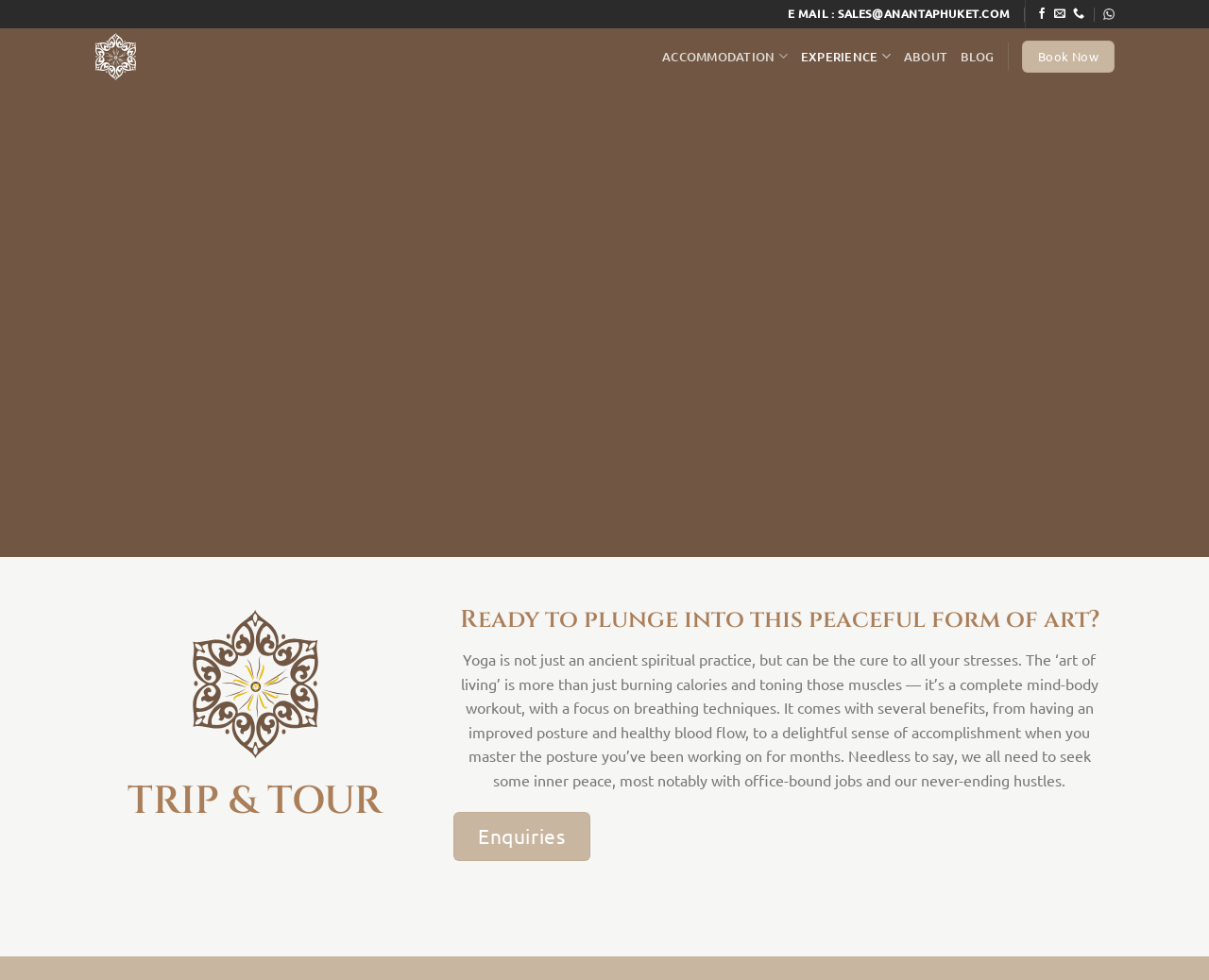What is the focus of the yoga practice mentioned?
Give a one-word or short-phrase answer derived from the screenshot.

mind-body workout